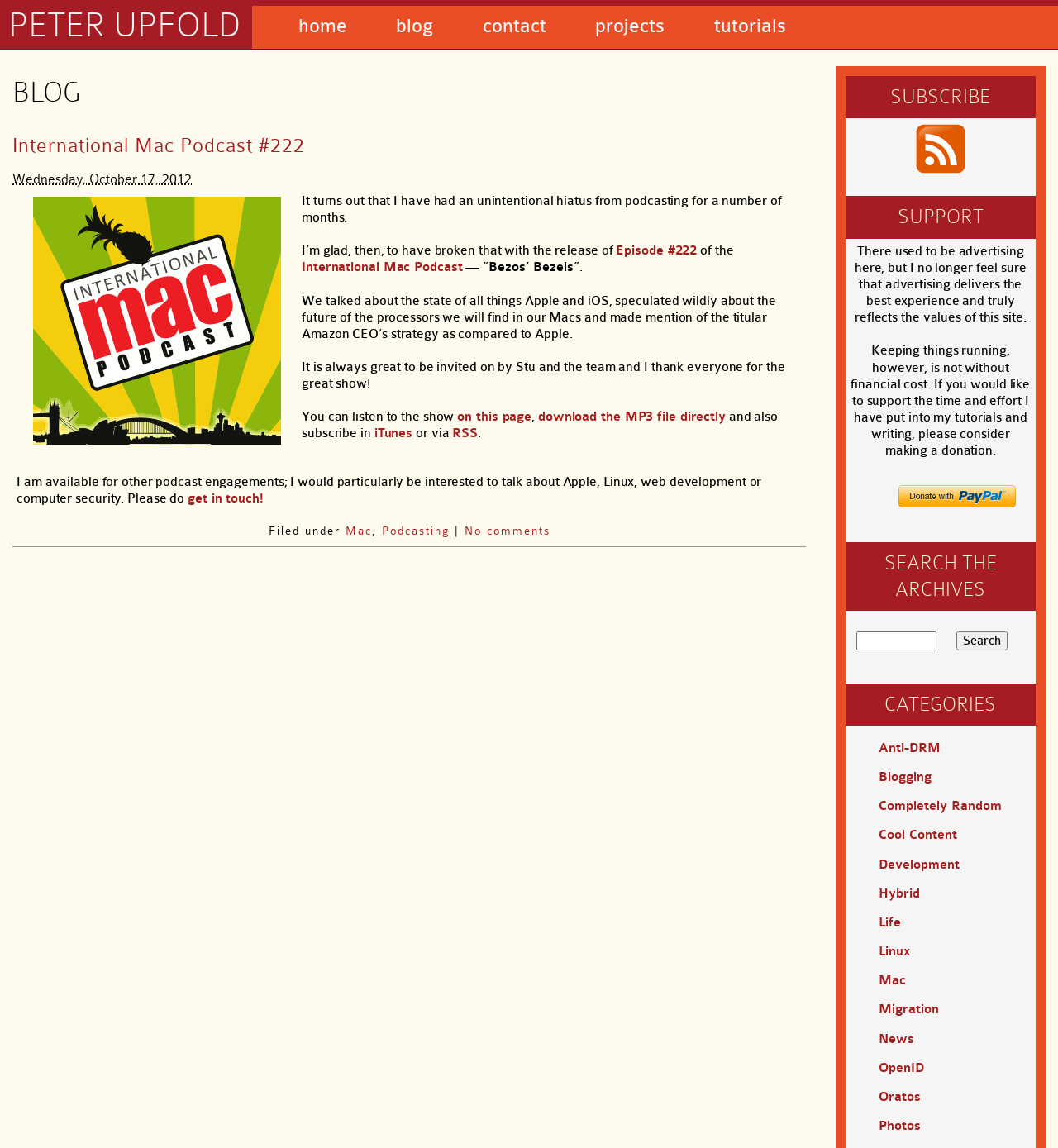Can you find the bounding box coordinates of the area I should click to execute the following instruction: "view Mac category"?

[0.83, 0.848, 0.856, 0.86]